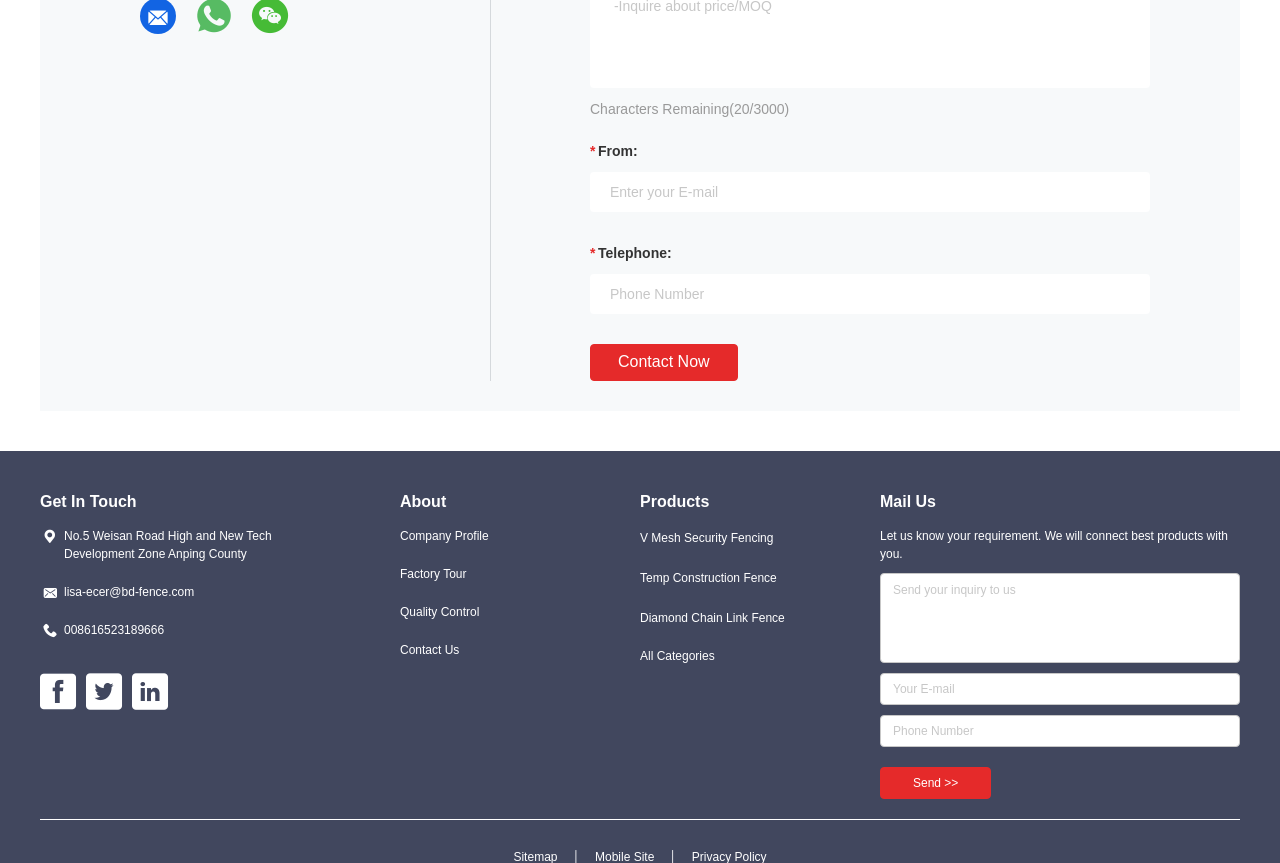Locate the bounding box coordinates for the element described below: "lisa-ecer@bd-fence.com". The coordinates must be four float values between 0 and 1, formatted as [left, top, right, bottom].

[0.031, 0.676, 0.25, 0.696]